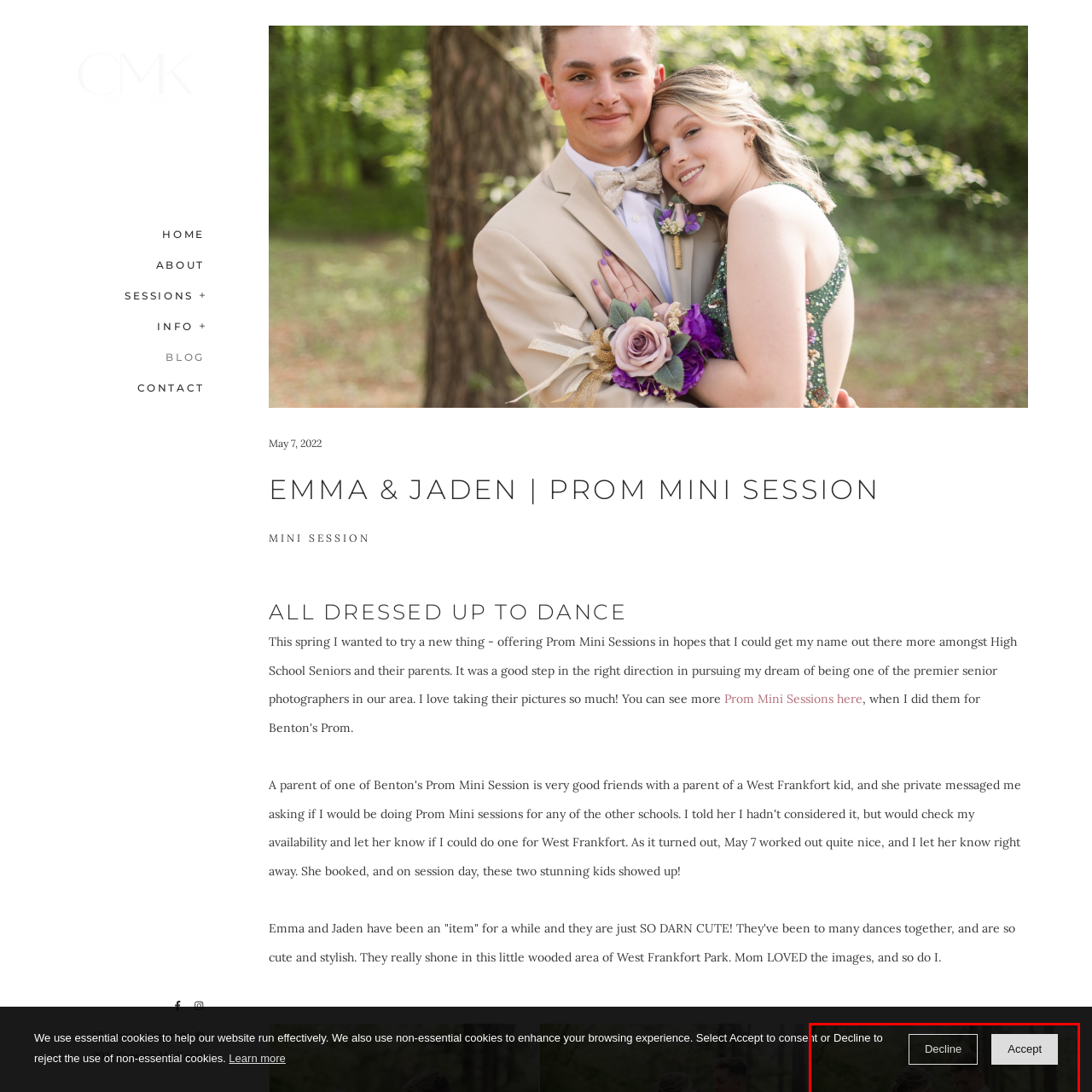Inspect the area marked by the red box and provide a short answer to the question: What is the purpose of the interactive element in the consent dialog?

User control